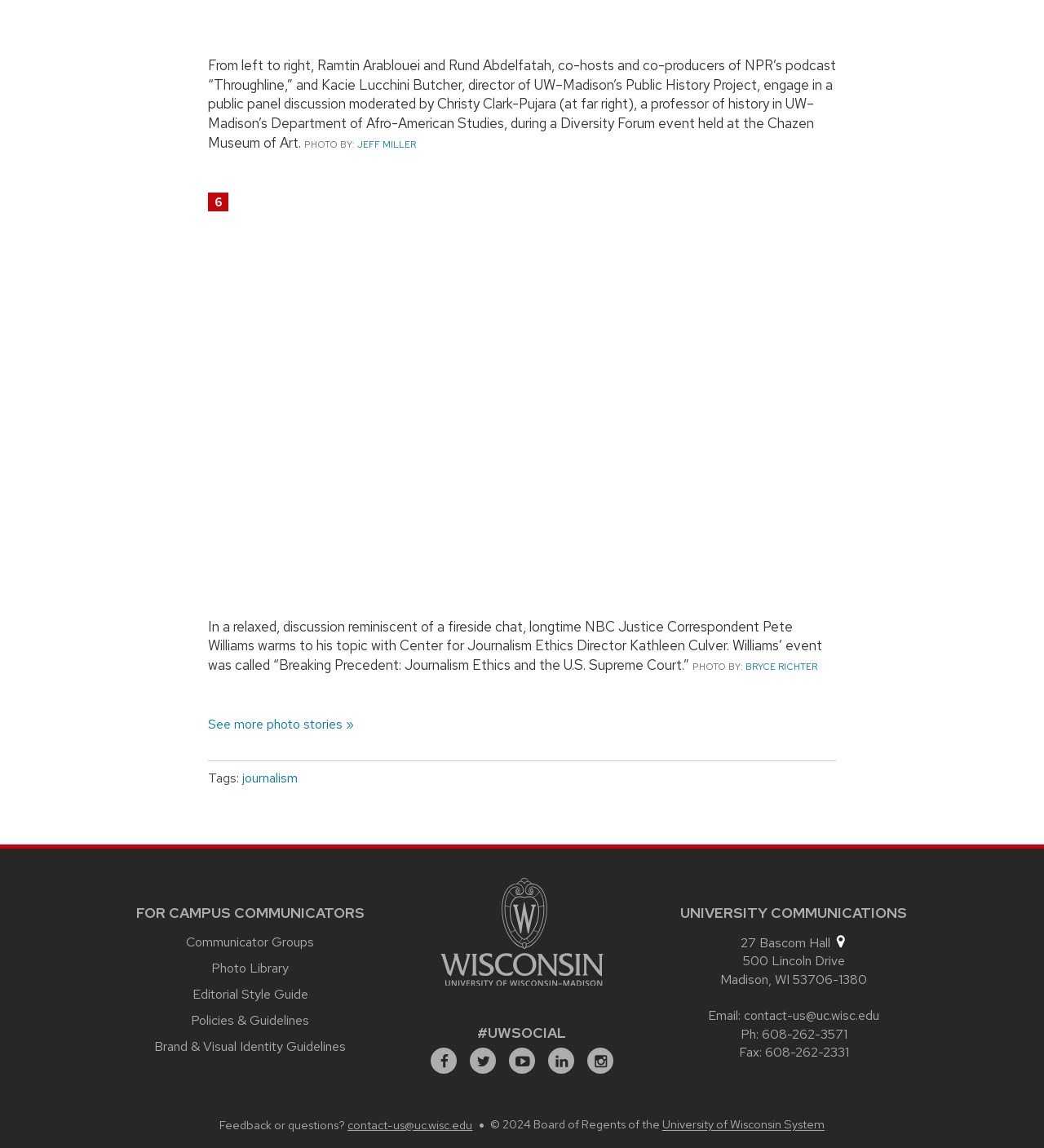Who is the moderator of the Diversity Forum event?
Based on the image, answer the question with a single word or brief phrase.

Christy Clark-Pujara